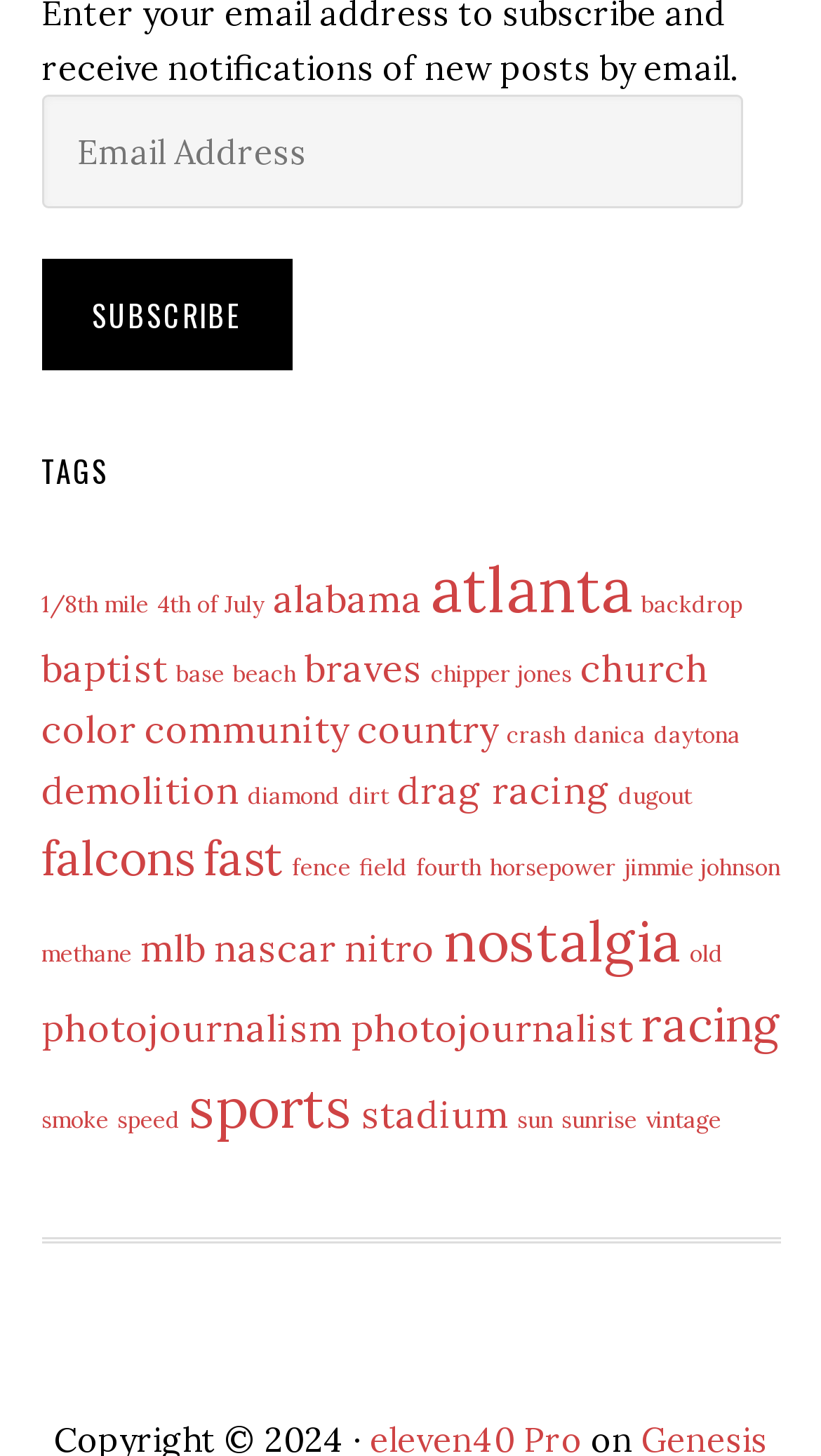Provide the bounding box coordinates of the UI element that matches the description: "alabama".

[0.332, 0.394, 0.514, 0.427]